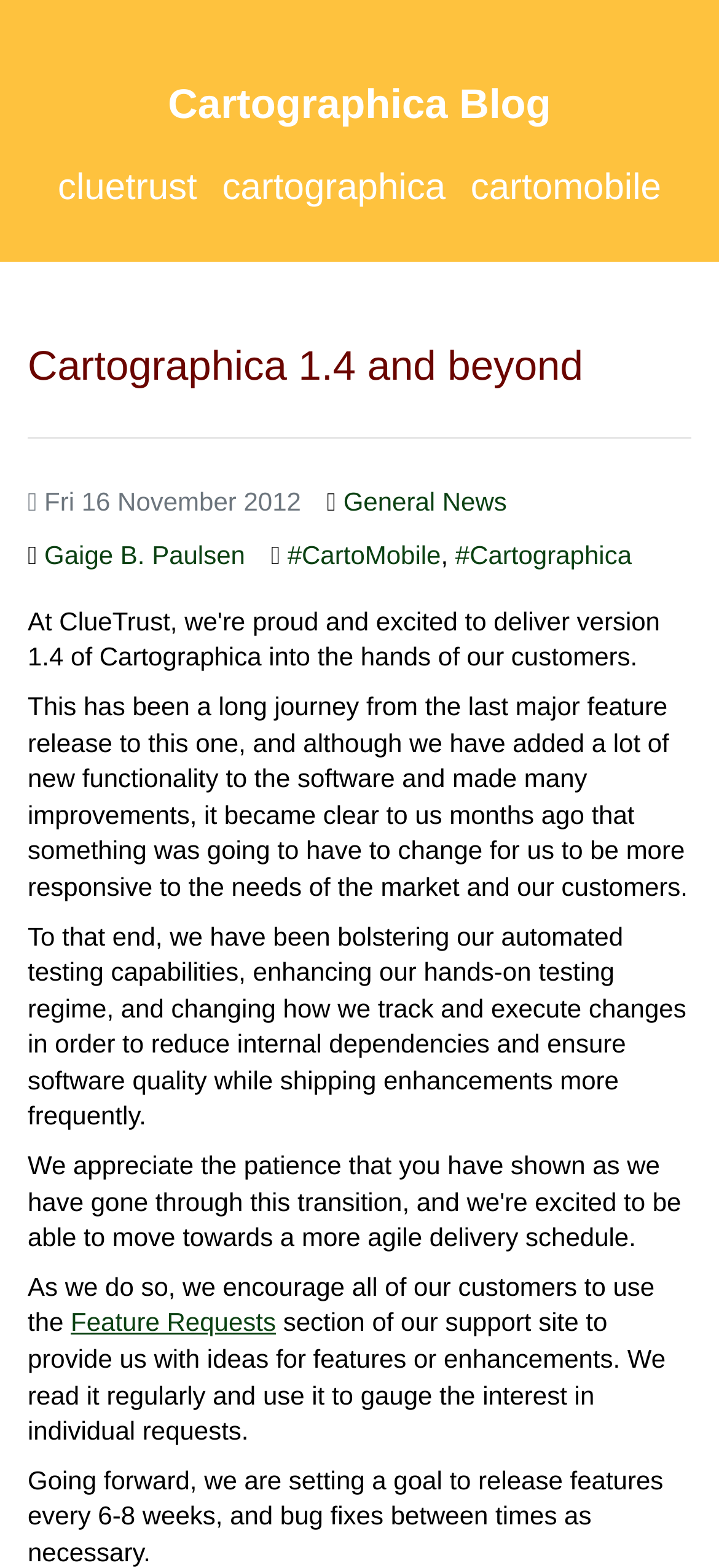Identify the bounding box coordinates of the region that should be clicked to execute the following instruction: "submit a Feature Request".

[0.098, 0.834, 0.384, 0.853]